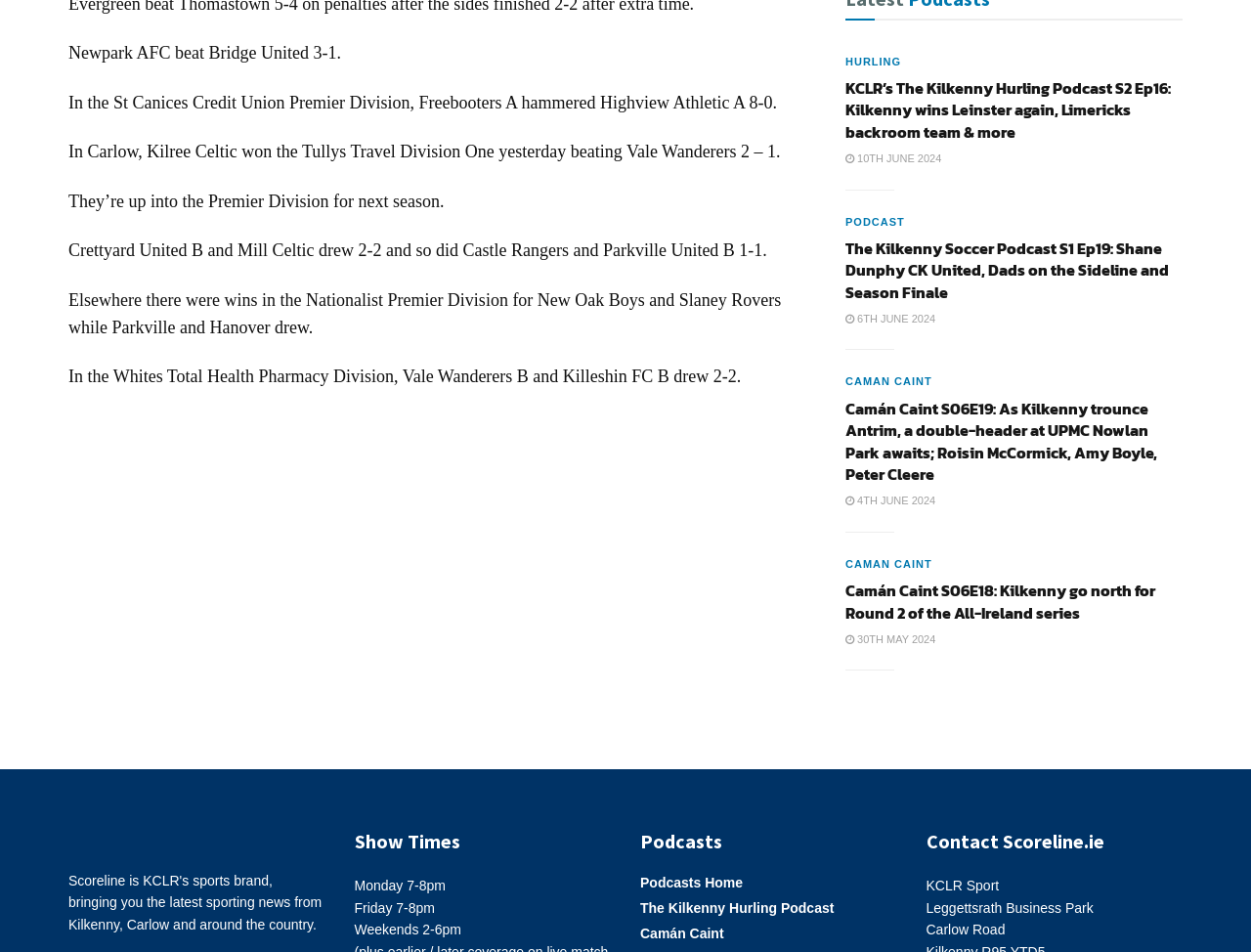With reference to the image, please provide a detailed answer to the following question: What is the name of the division where Vale Wanderers B and Killeshin FC B drew?

The name of the division where Vale Wanderers B and Killeshin FC B drew is mentioned in the StaticText element that says 'In the Whites Total Health Pharmacy Division, Vale Wanderers B and Killeshin FC B drew 2-2.'